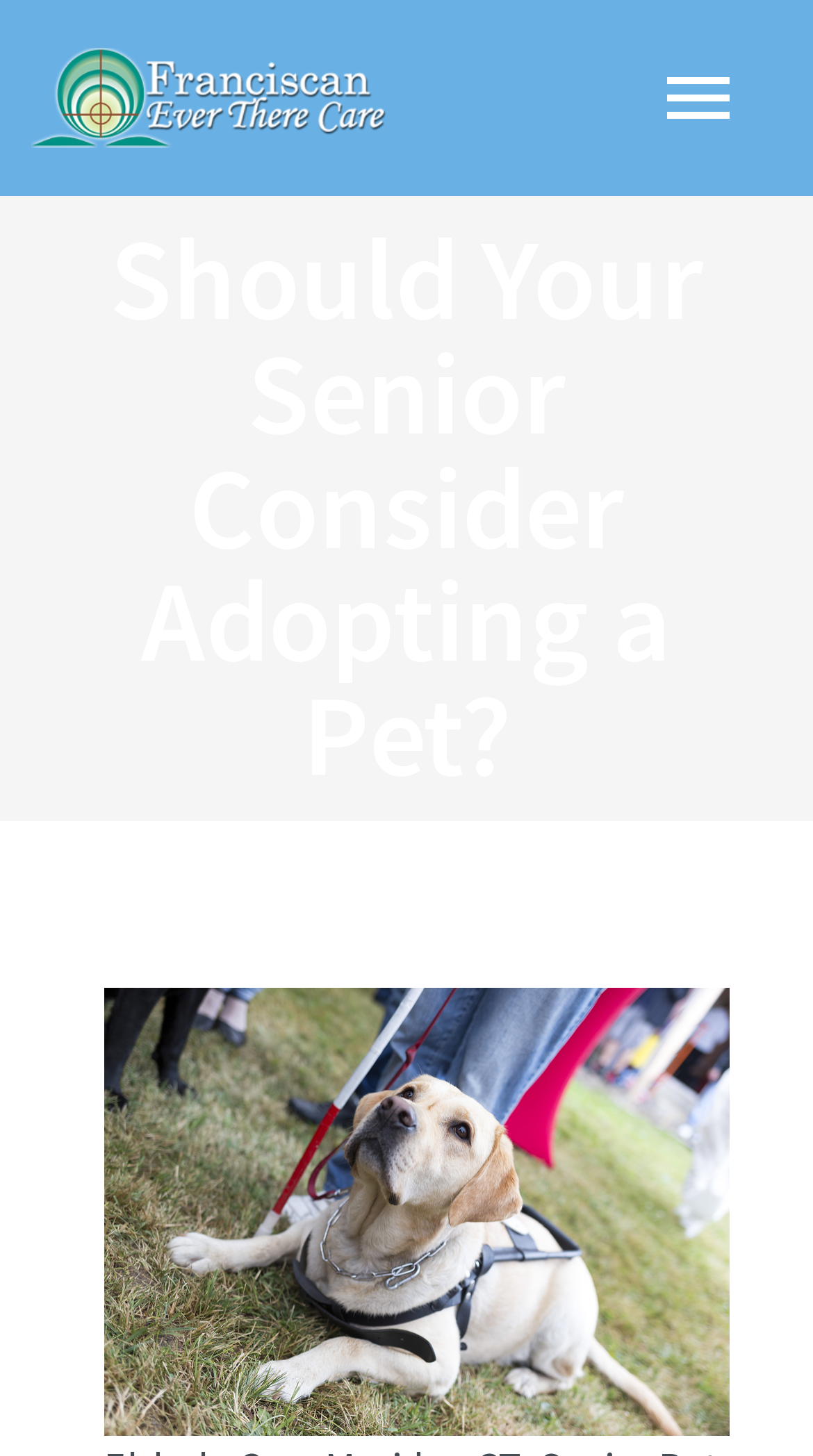Please specify the bounding box coordinates of the region to click in order to perform the following instruction: "Read the blog".

[0.0, 0.701, 1.0, 0.794]